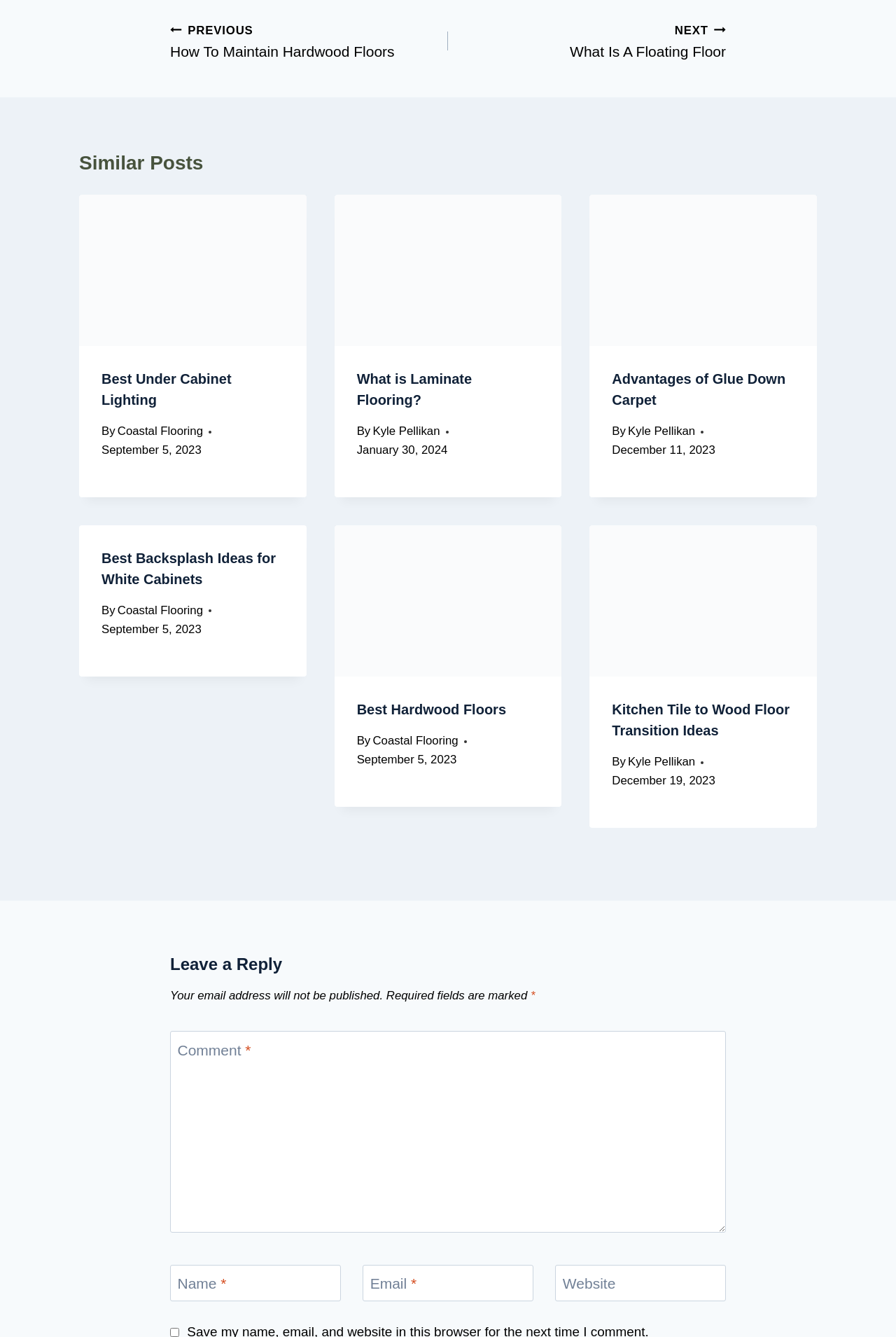What is the purpose of the 'NEXT' and 'PREVIOUS' links?
Answer briefly with a single word or phrase based on the image.

Navigate between posts